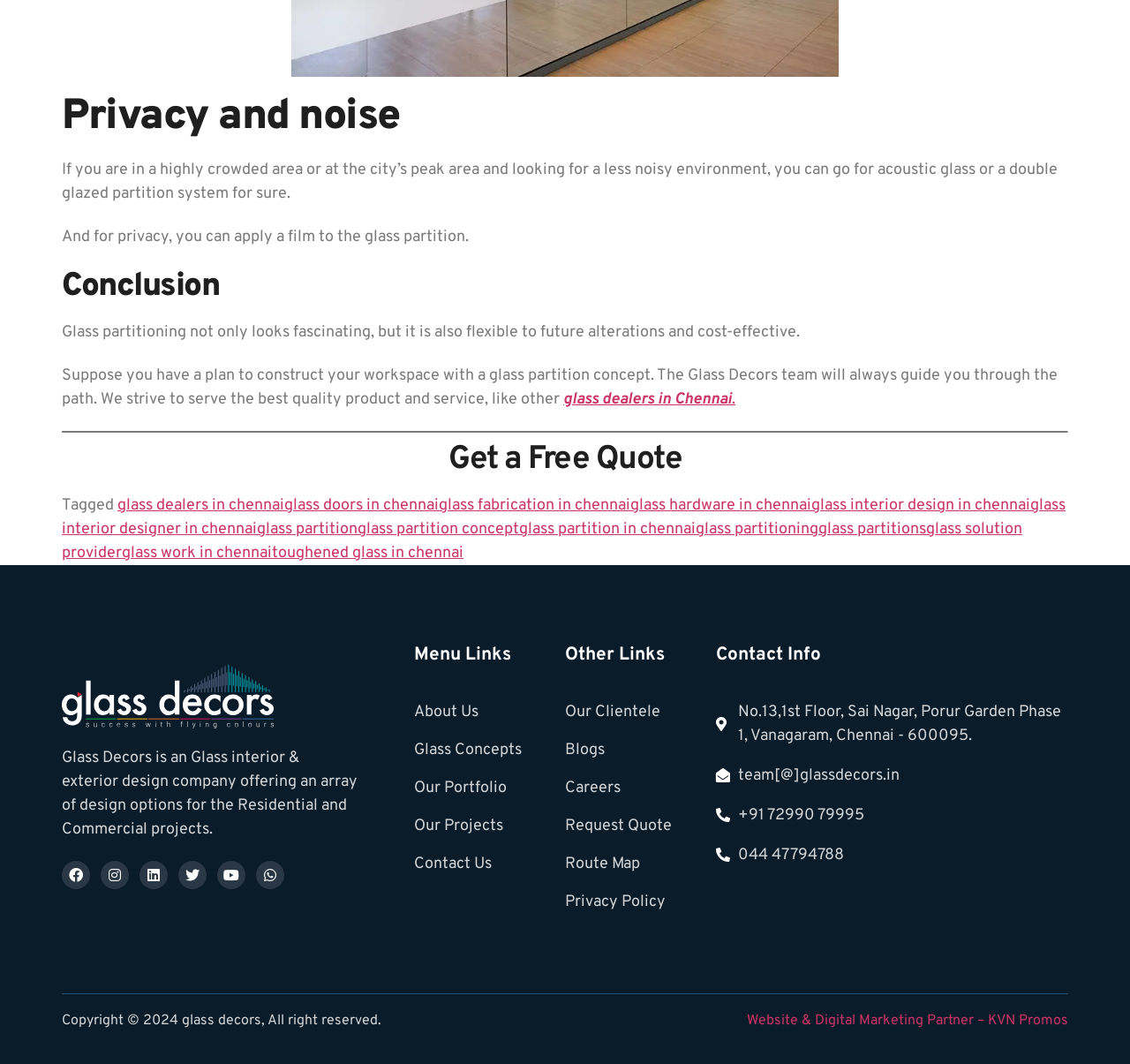Locate the bounding box coordinates of the clickable region to complete the following instruction: "Click on 'Get a Free Quote'."

[0.055, 0.414, 0.945, 0.45]